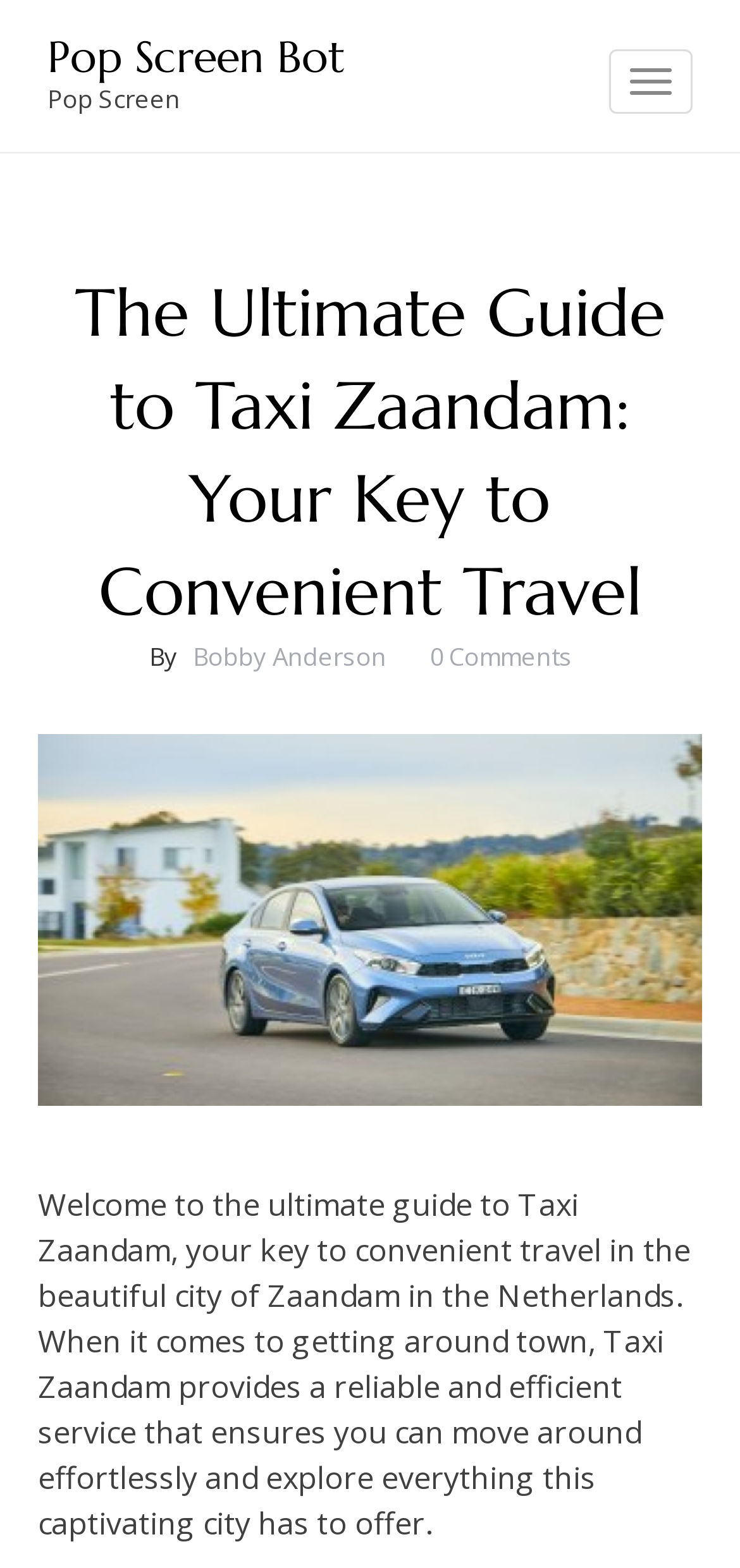Based on the image, give a detailed response to the question: How many comments are there on the webpage?

The webpage displays '0 Comments' in the header section, indicating that there are no comments on the webpage.